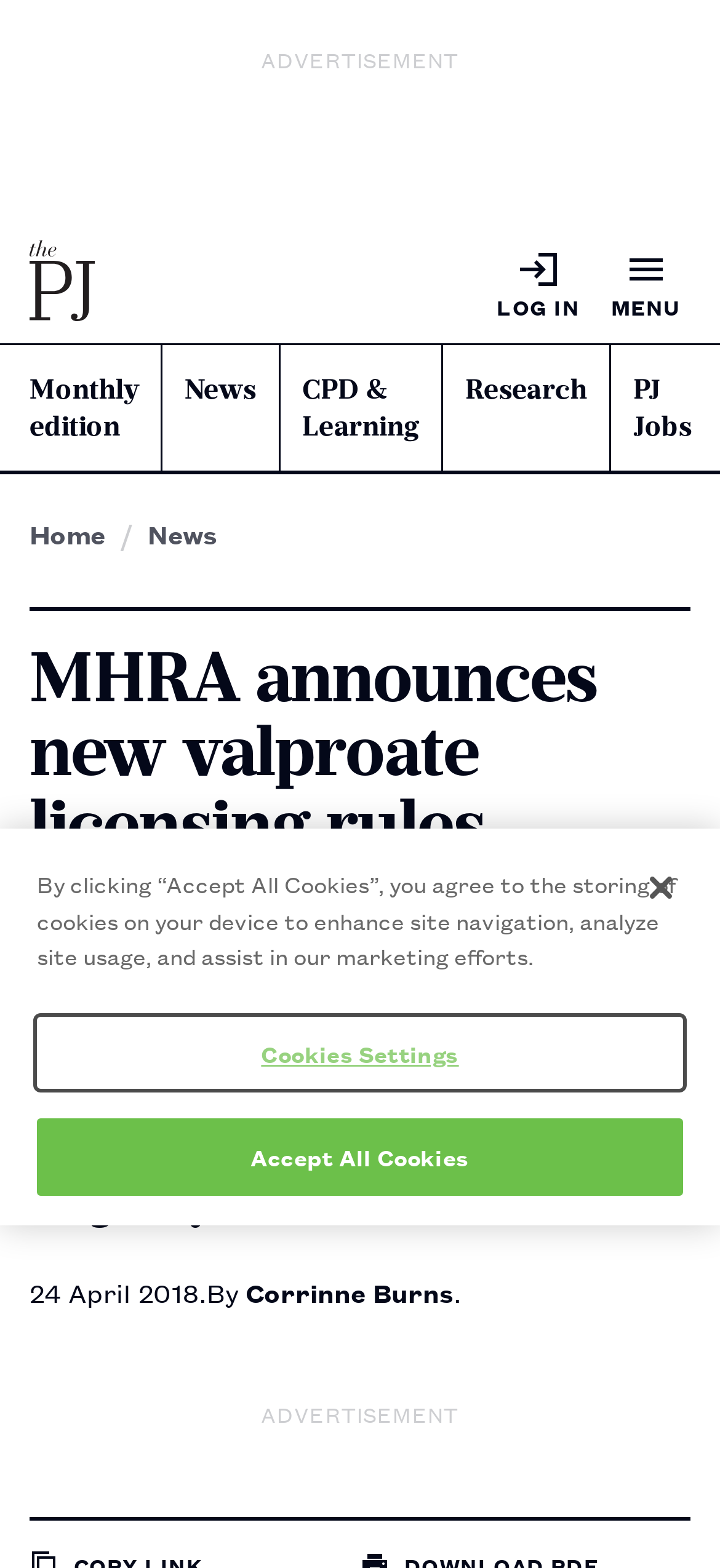Using the provided element description: "Cookies Settings", determine the bounding box coordinates of the corresponding UI element in the screenshot.

[0.051, 0.648, 0.949, 0.695]